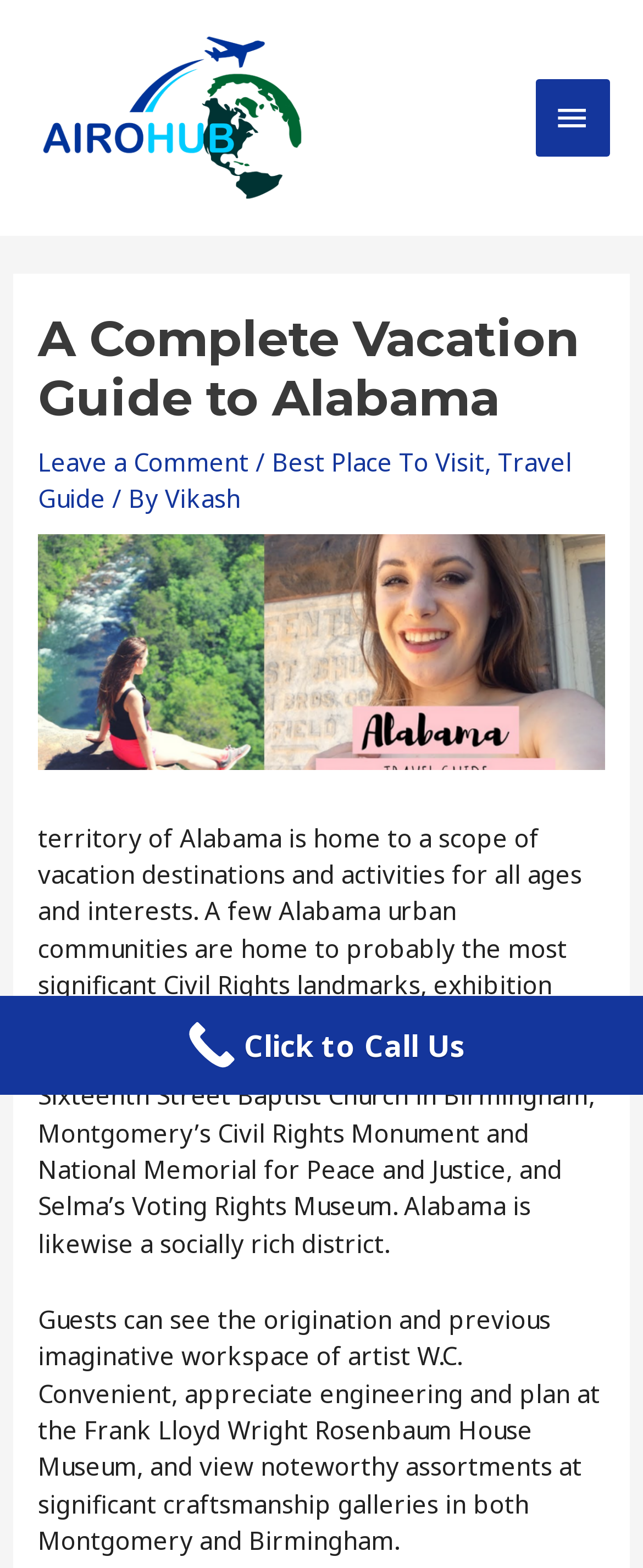Give a one-word or one-phrase response to the question:
What is the name of the museum mentioned in the webpage?

Frank Lloyd Wright Rosenbaum House Museum